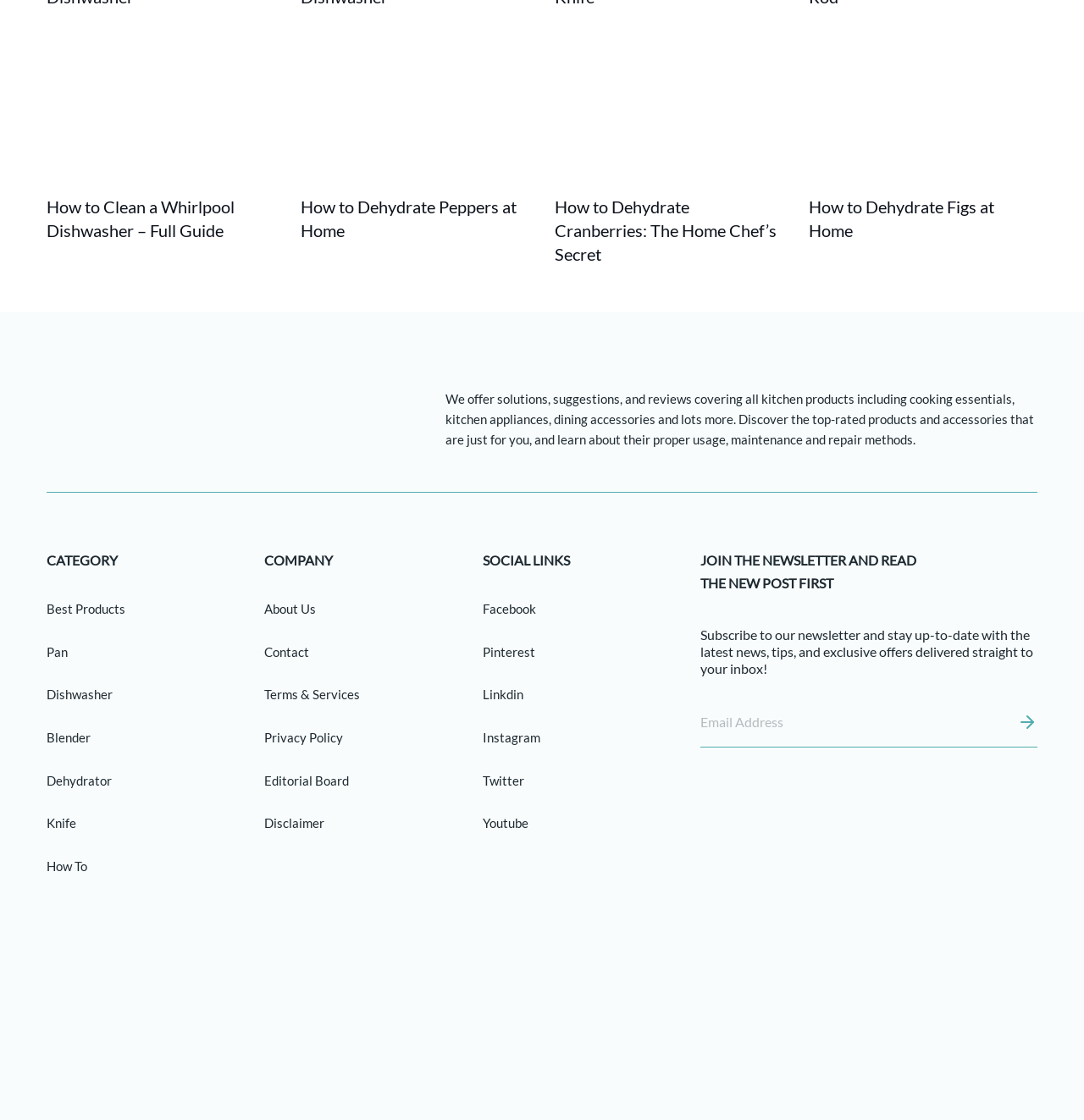Identify the bounding box coordinates for the element that needs to be clicked to fulfill this instruction: "Click on the 'Dehydrator' link". Provide the coordinates in the format of four float numbers between 0 and 1: [left, top, right, bottom].

[0.043, 0.69, 0.103, 0.703]